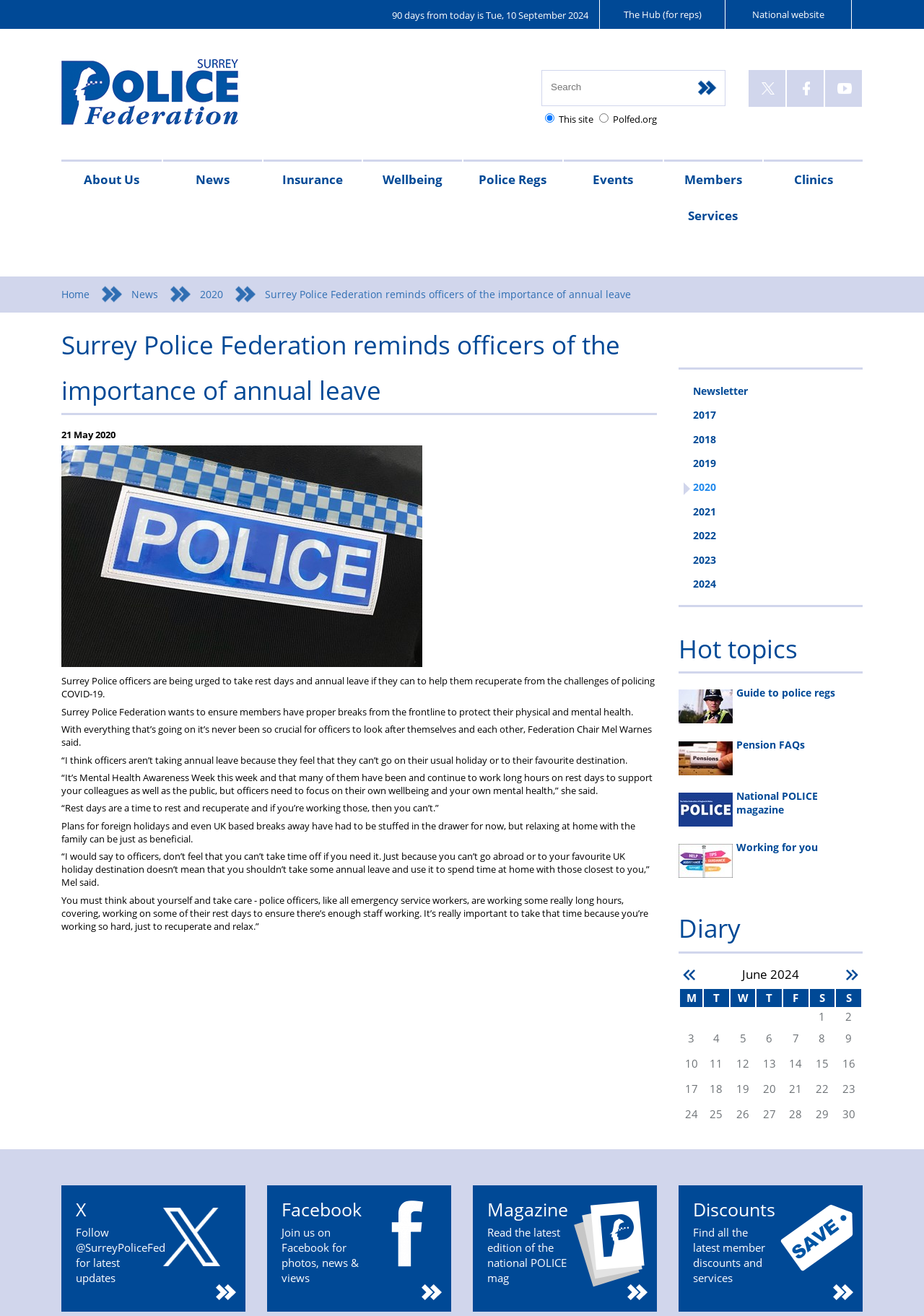What is the type of clinic mentioned in the webpage?
Please provide a single word or phrase in response based on the screenshot.

Family Law Clinic